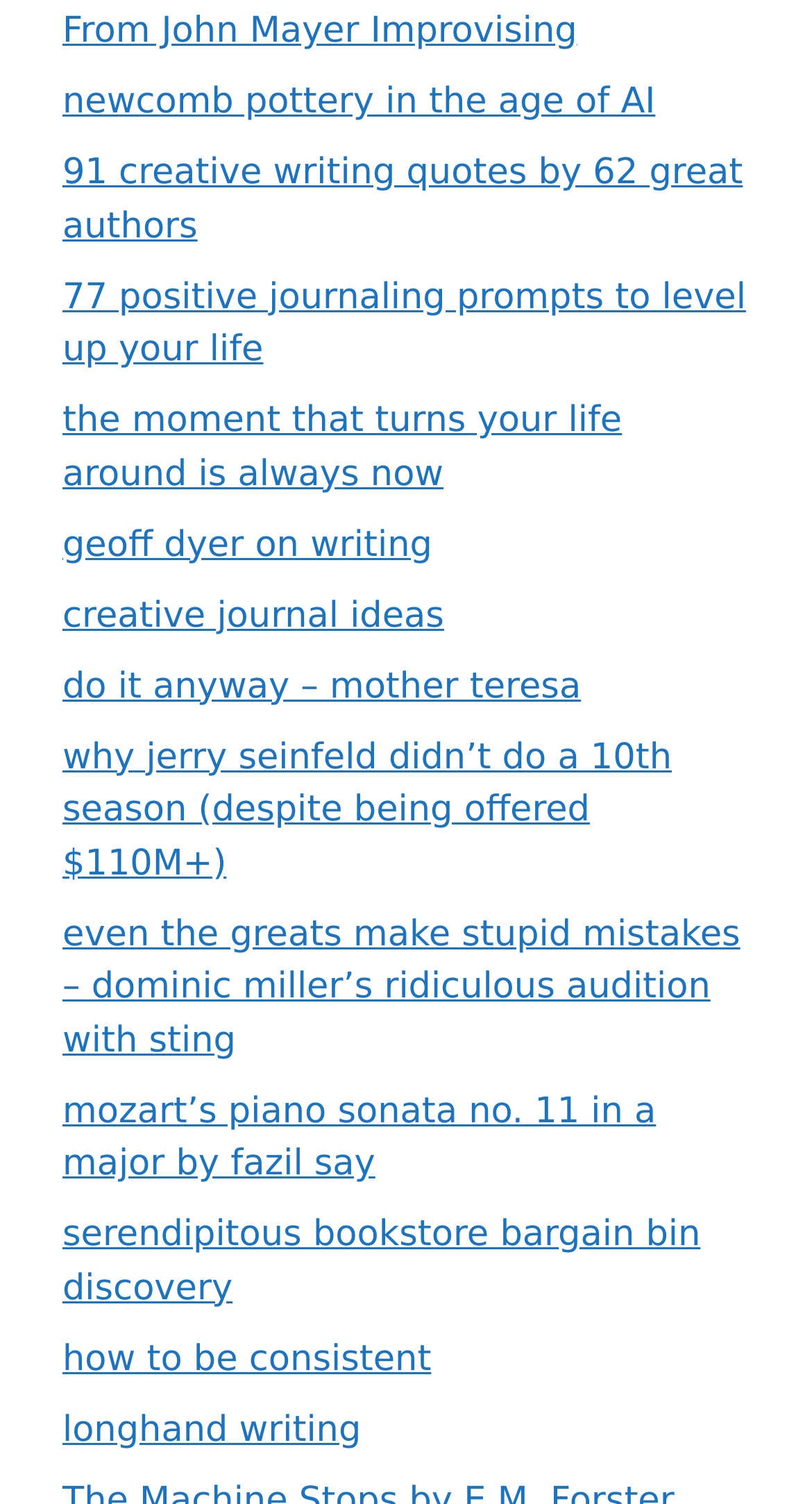What is the topic of the first link? Based on the screenshot, please respond with a single word or phrase.

Newcomb pottery